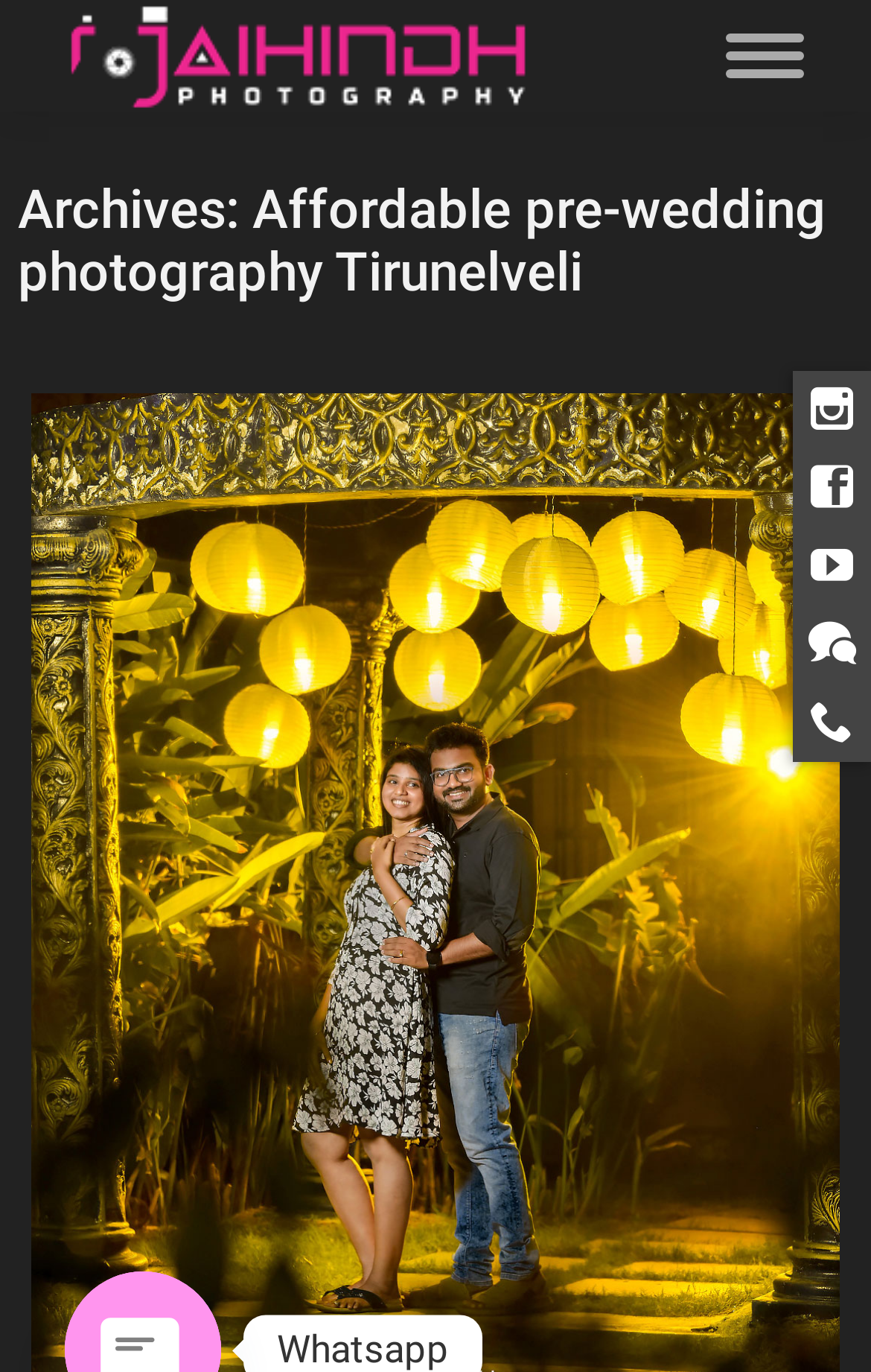Determine the bounding box for the described HTML element: "aria-label="Mobile menu icon"". Ensure the coordinates are four float numbers between 0 and 1 in the format [left, top, right, bottom].

[0.808, 0.024, 0.923, 0.057]